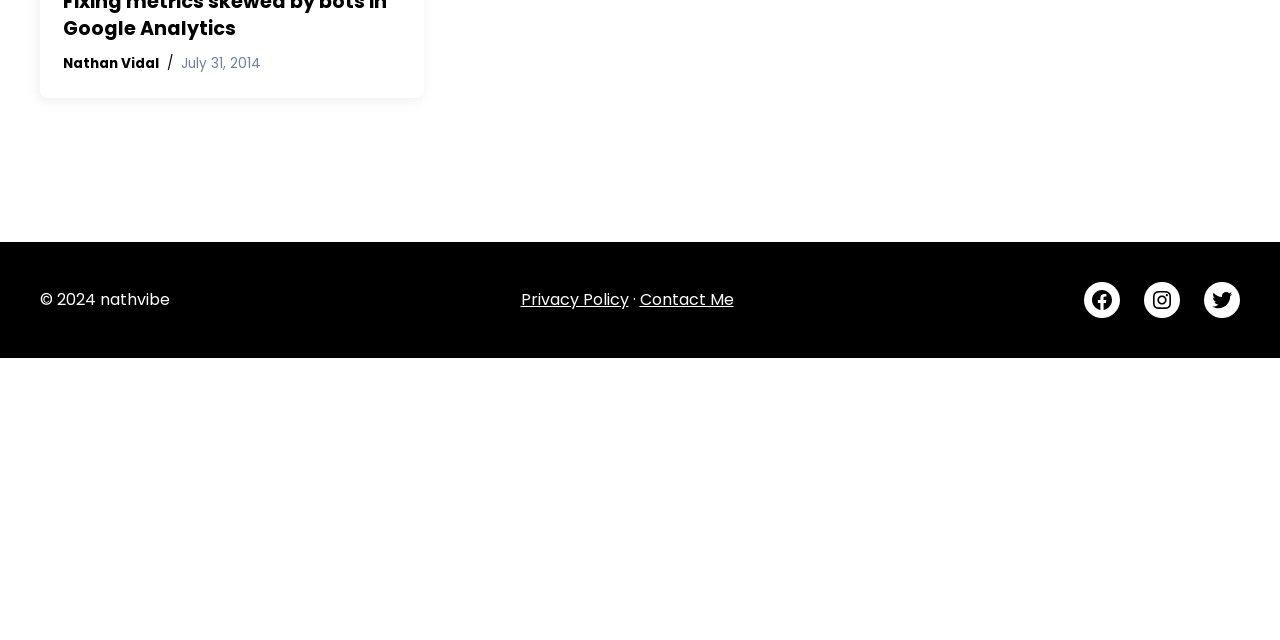Predict the bounding box coordinates of the UI element that matches this description: "Contact Us". The coordinates should be in the format [left, top, right, bottom] with each value between 0 and 1.

None